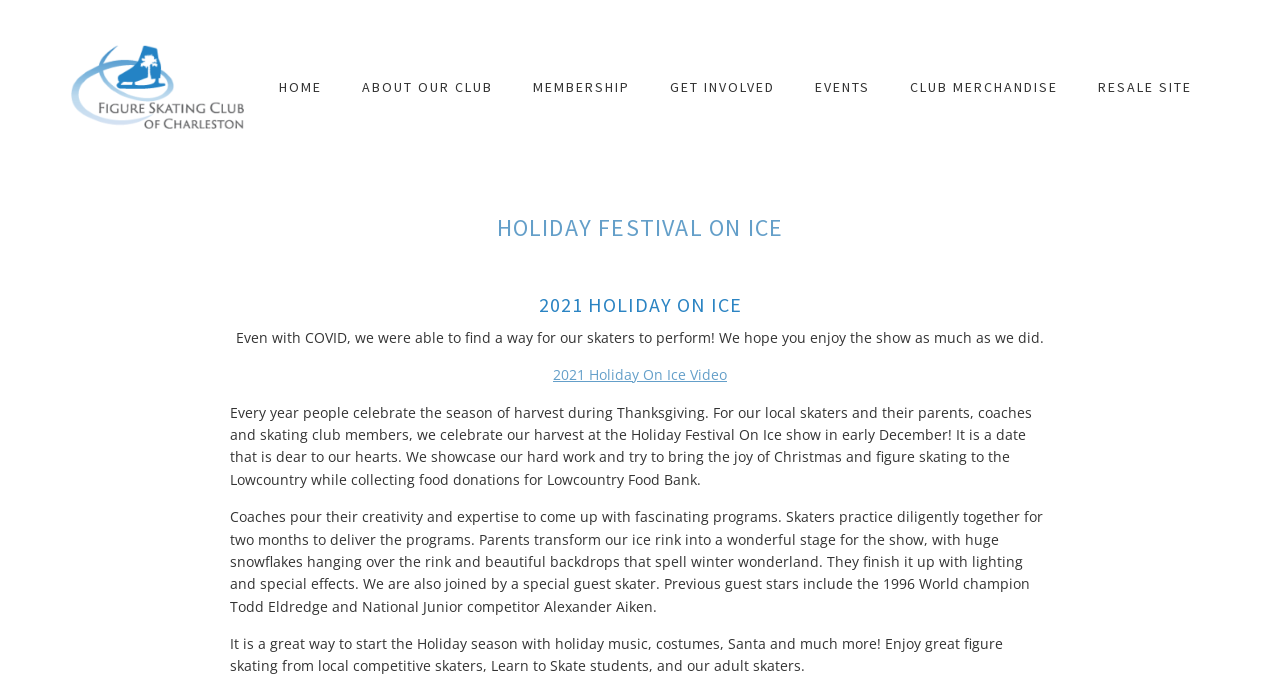Who are the special guest skaters that have performed at the show?
Examine the image and provide an in-depth answer to the question.

I read the text under the 'HOLIDAY FESTIVAL ON ICE' heading, which mentions that previous guest stars include 'the 1996 World champion Todd Eldredge and National Junior competitor Alexander Aiken', indicating that they are the special guest skaters that have performed at the show.